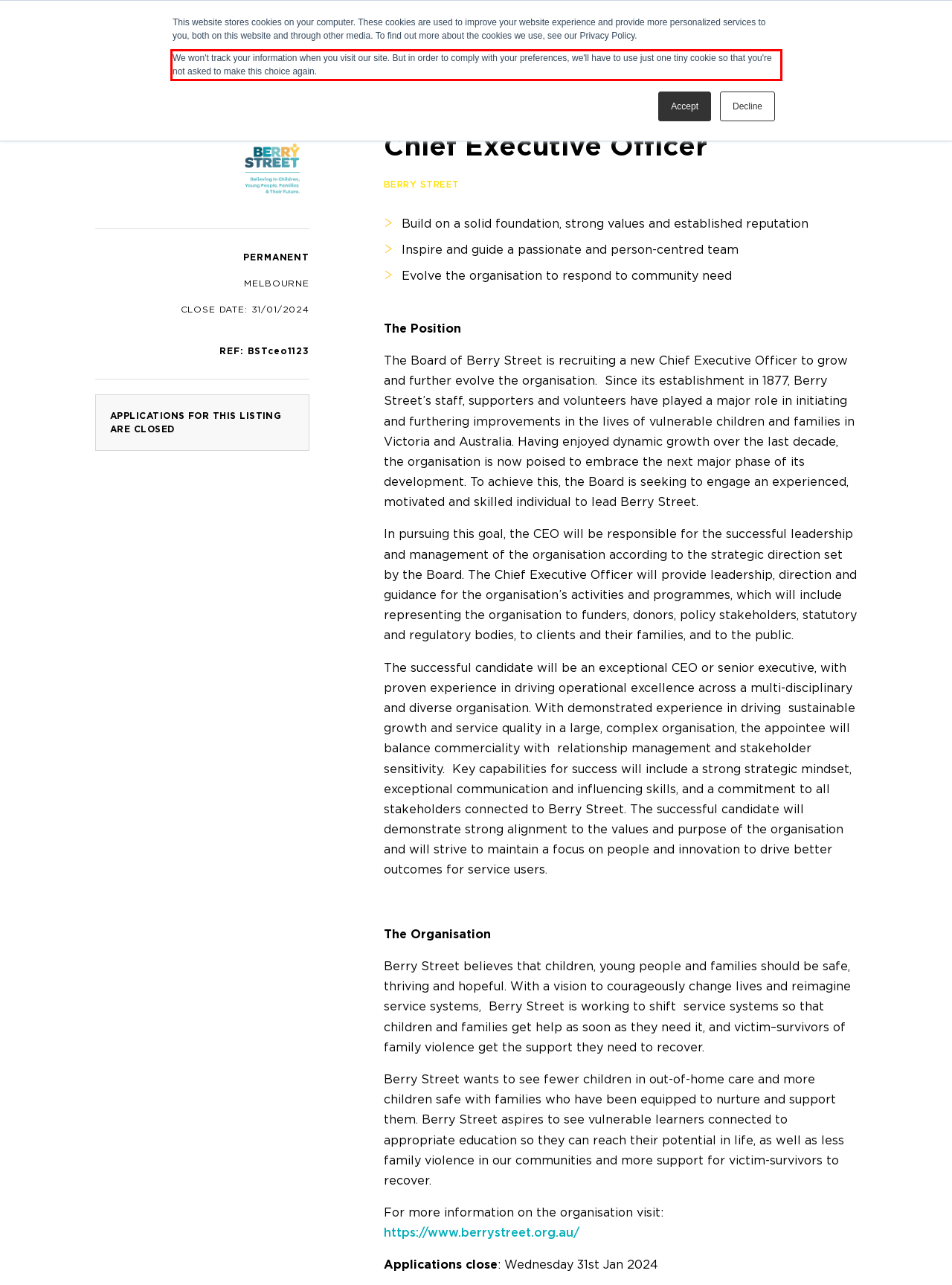Identify the text within the red bounding box on the webpage screenshot and generate the extracted text content.

We won't track your information when you visit our site. But in order to comply with your preferences, we'll have to use just one tiny cookie so that you're not asked to make this choice again.